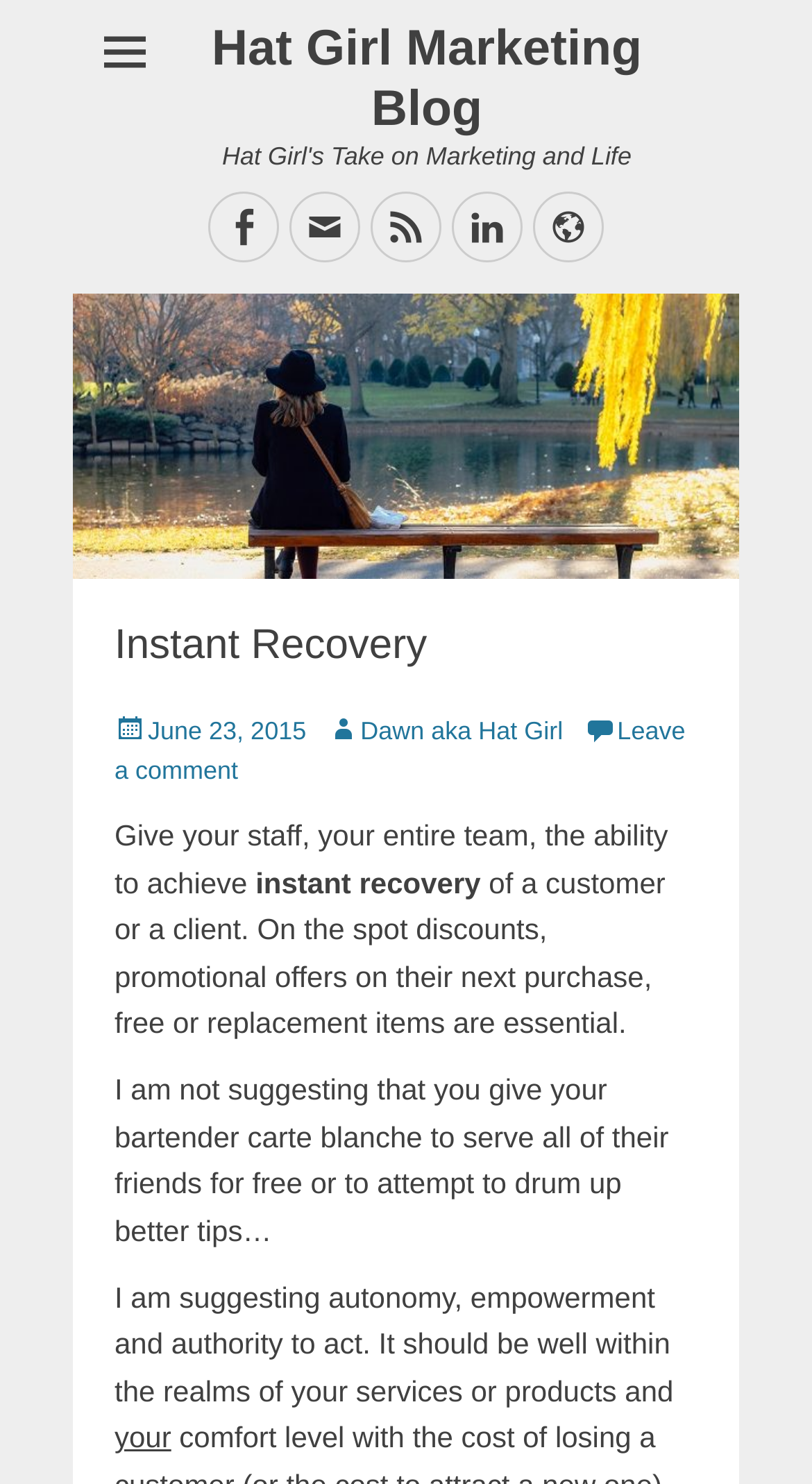Show me the bounding box coordinates of the clickable region to achieve the task as per the instruction: "Read the blog post Instant Recovery".

[0.141, 0.418, 0.859, 0.452]